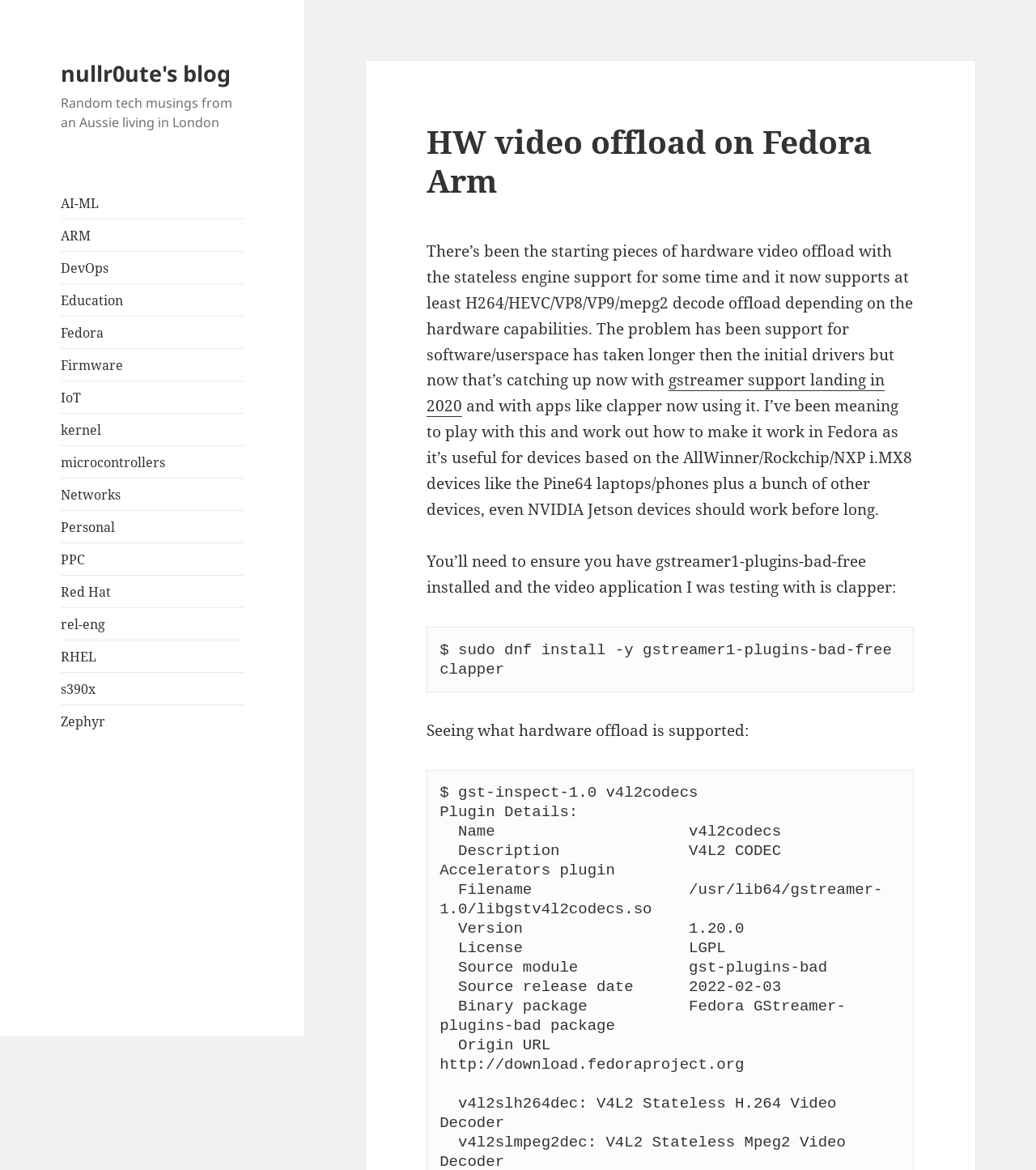Determine the bounding box coordinates of the UI element described below. Use the format (top-left x, top-left y, bottom-right x, bottom-right y) with floating point numbers between 0 and 1: gstreamer support landing in 2020

[0.412, 0.316, 0.854, 0.357]